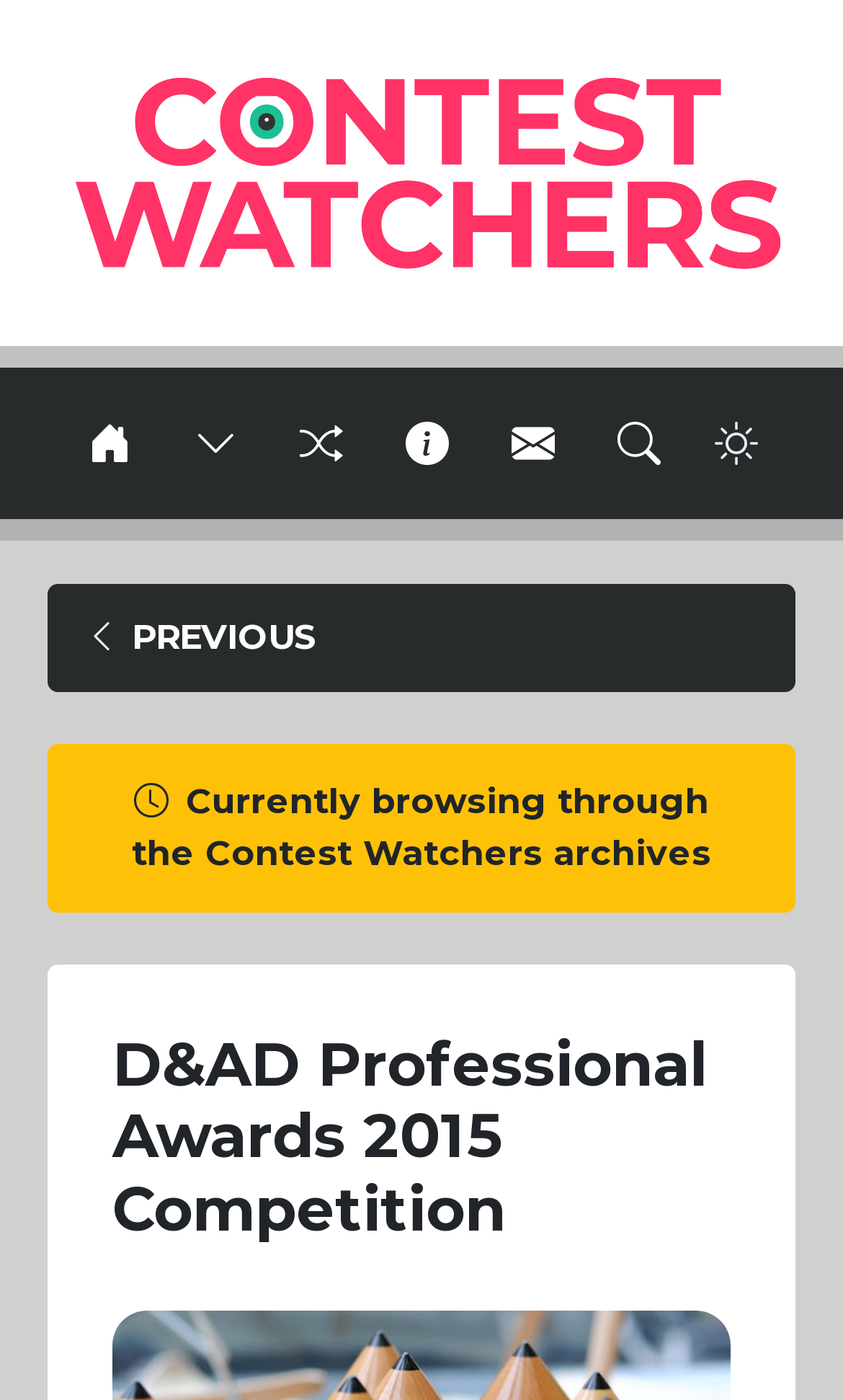Locate the bounding box of the UI element described in the following text: "Search Toggle".

[0.706, 0.263, 0.817, 0.371]